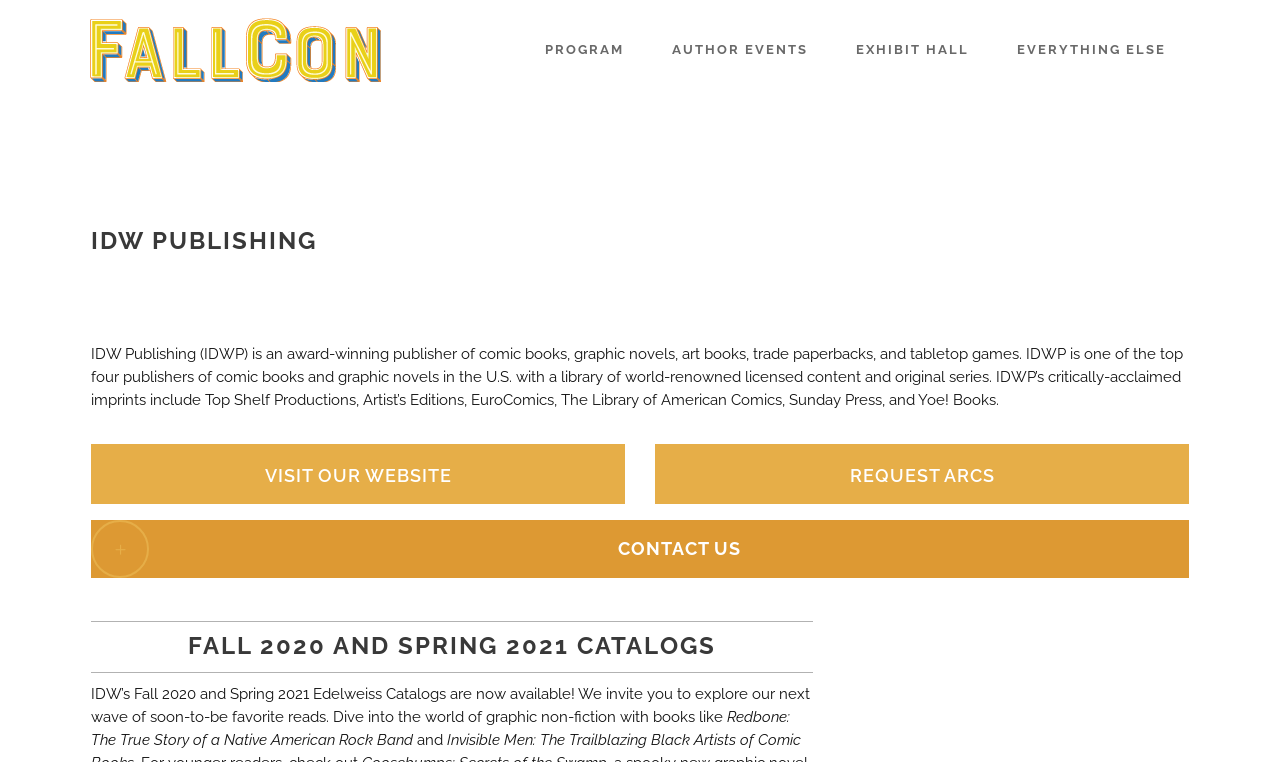Please use the details from the image to answer the following question comprehensively:
What is IDW Publishing?

Based on the StaticText element, IDW Publishing is described as an award-winning publisher of comic books, graphic novels, art books, trade paperbacks, and tabletop games.